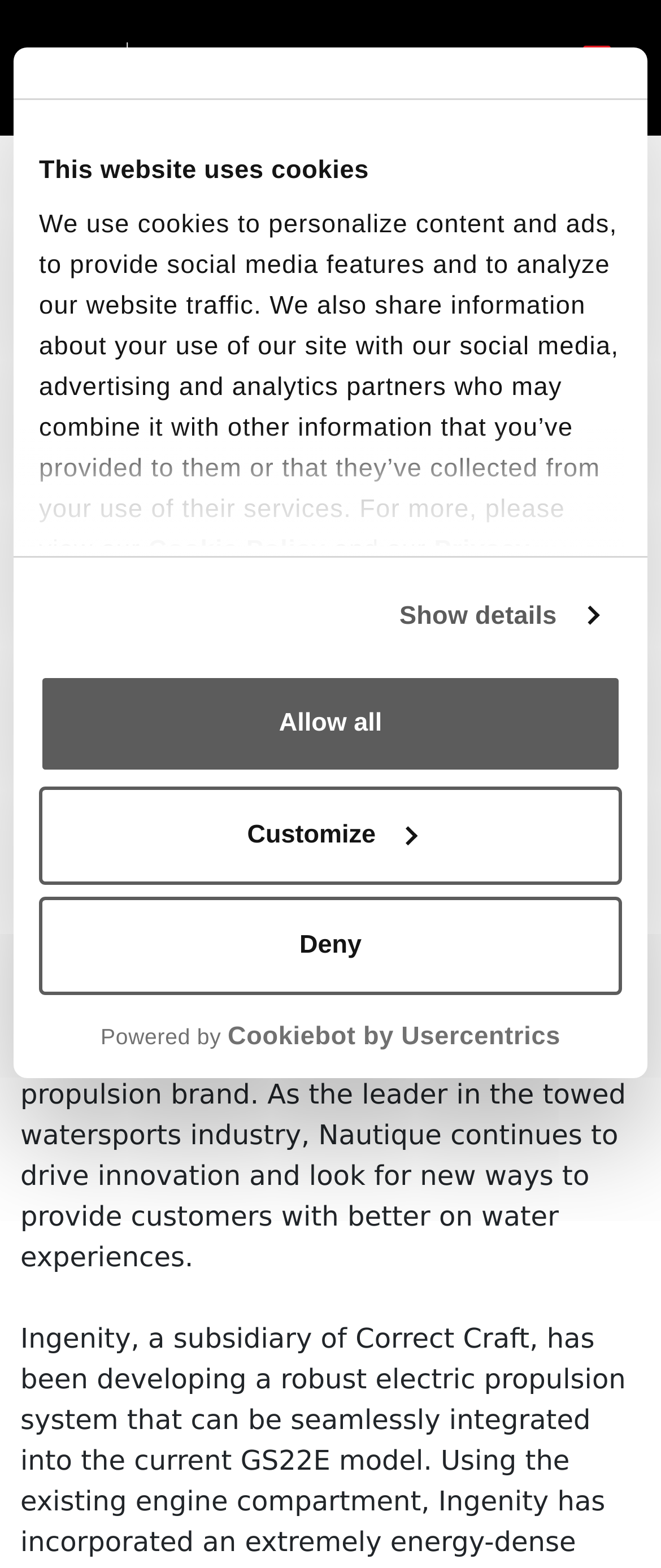Provide a thorough description of the webpage you see.

The webpage is about Nautique Boats, specifically the debut of their 100% electric GS22E model. At the top of the page, there is a dialog box with a message about the website using cookies, which includes a detailed description of how the cookies are used. Below this dialog box, there are three buttons: "Deny", "Customize", and "Allow all", allowing users to manage their cookie preferences.

On the top-left corner of the page, there is a logo of Nautique, which is also a link that opens in a new window. Next to the logo, there is a heading that reads "Nautique Debuts 100% Electric GS22E". Below the heading, there is a horizontal separator line, followed by a text that indicates the post date, "Posted on Thursday, February 13, 2020".

The main content of the page is a paragraph of text that describes the debut of the electric Super Air Nautique GS22E, including the partnership with Ingenity, an electric propulsion brand. The text is located in the middle of the page, spanning almost the entire width. There are two more horizontal separator lines below the main content, dividing the page into sections.

At the bottom of the page, there is a link to the Nautique website, accompanied by an image of the Nautique logo.